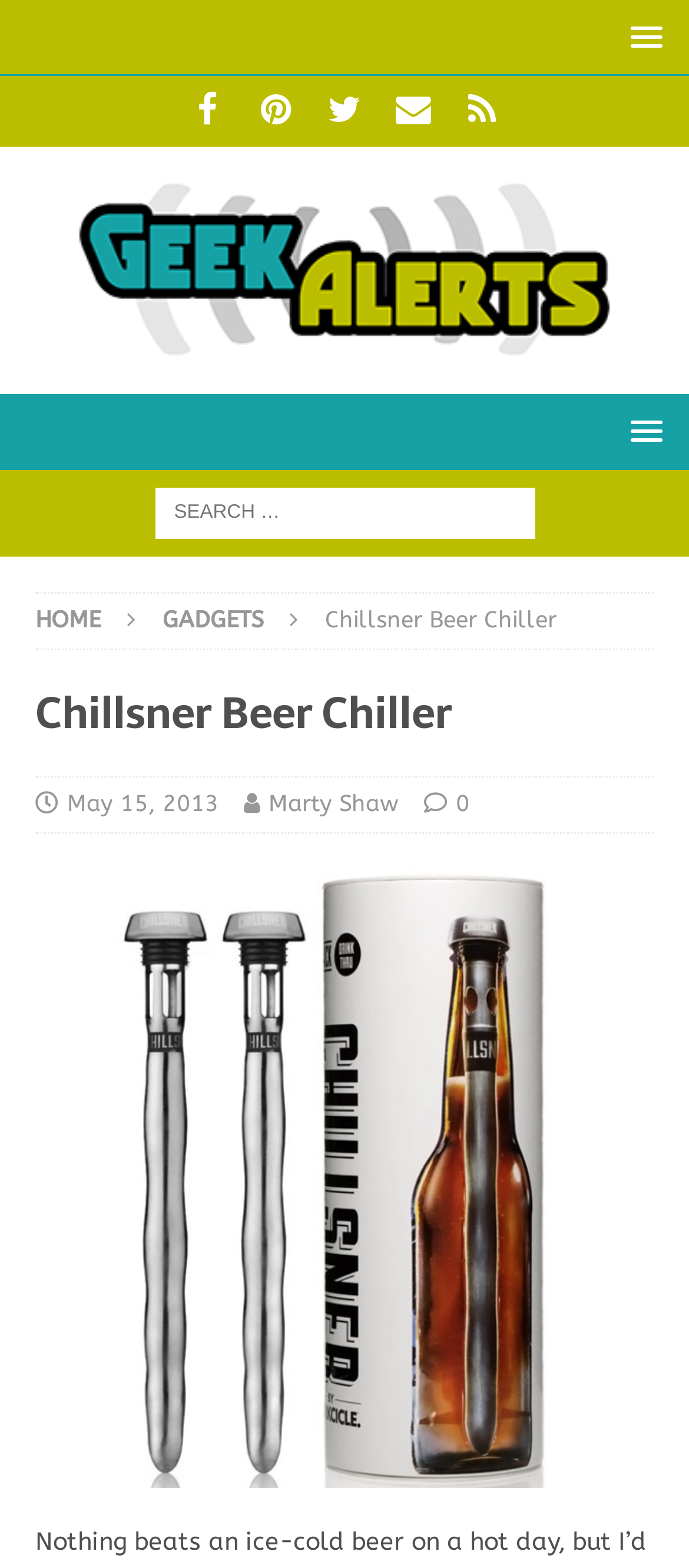What is the date of the article?
Based on the visual content, answer with a single word or a brief phrase.

May 15, 2013